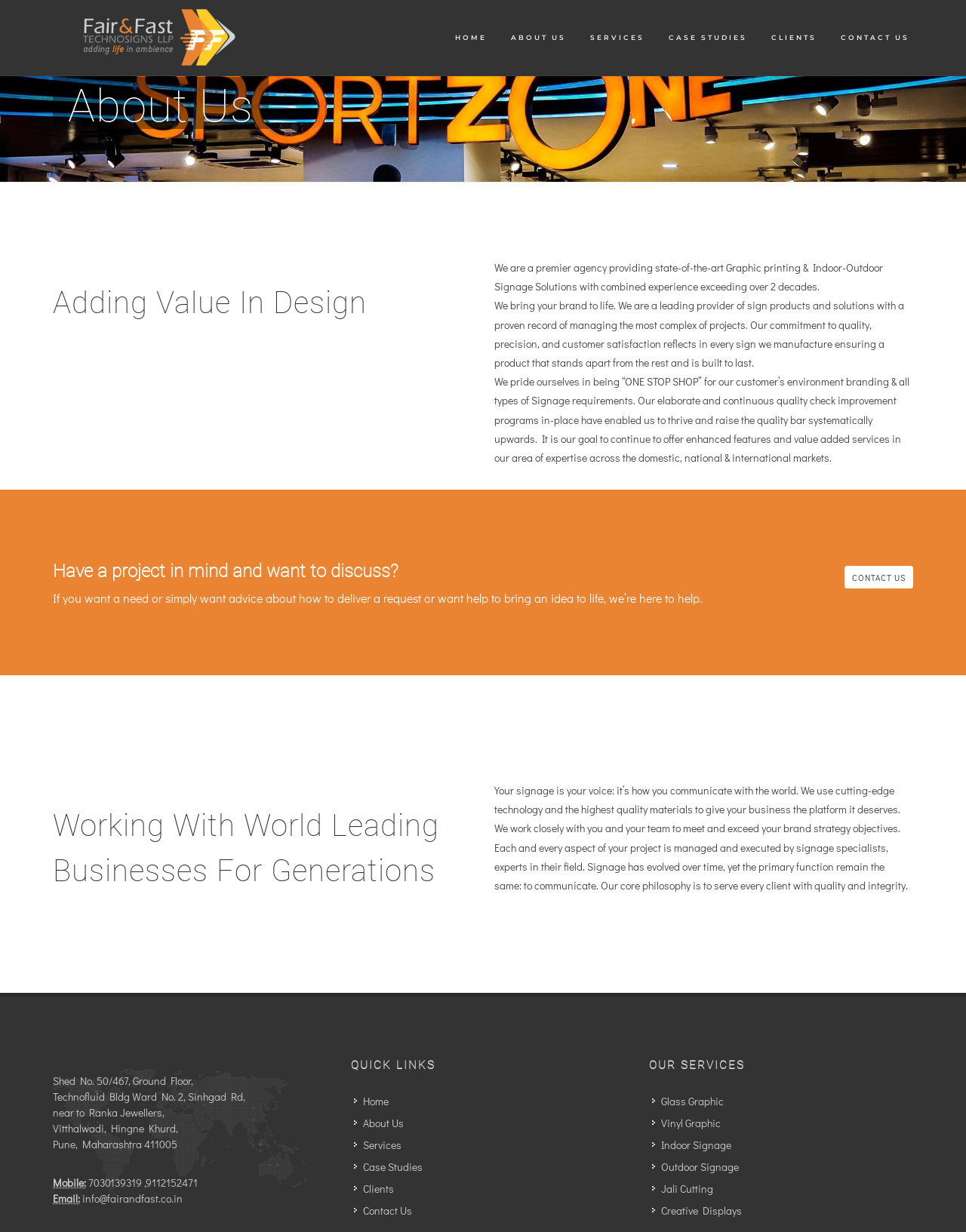Determine the bounding box for the UI element as described: "alt="Fair And Fast"". The coordinates should be represented as four float numbers between 0 and 1, formatted as [left, top, right, bottom].

[0.081, 0.0, 0.315, 0.061]